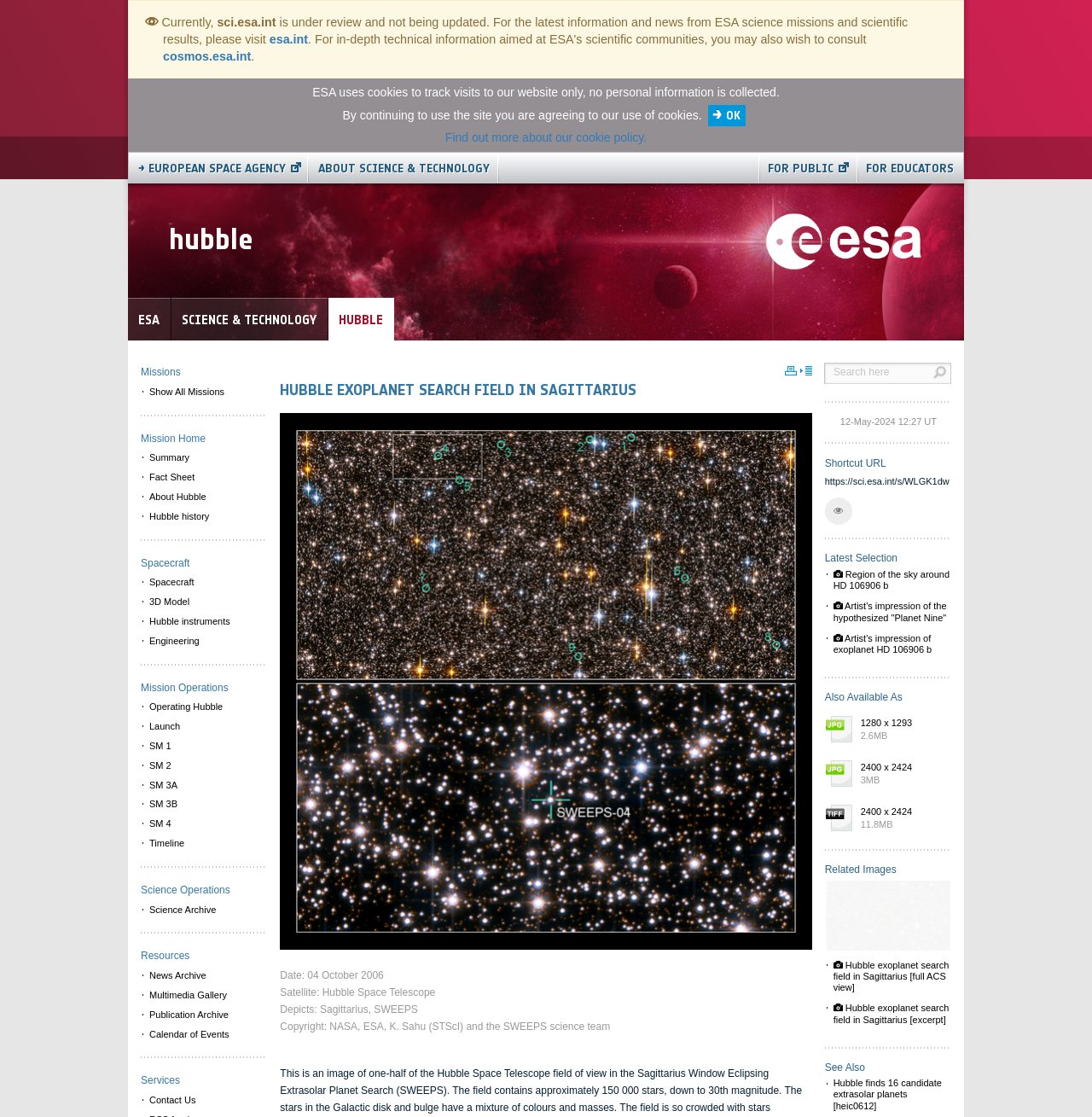Analyze the image and answer the question with as much detail as possible: 
What is the name of the space agency?

The answer can be found by looking at the top-left corner of the webpage, where the logo and name of the space agency are displayed. The name 'ESA' is also mentioned in the text 'ESA uses cookies to track visits to our website only, no personal information is collected.'